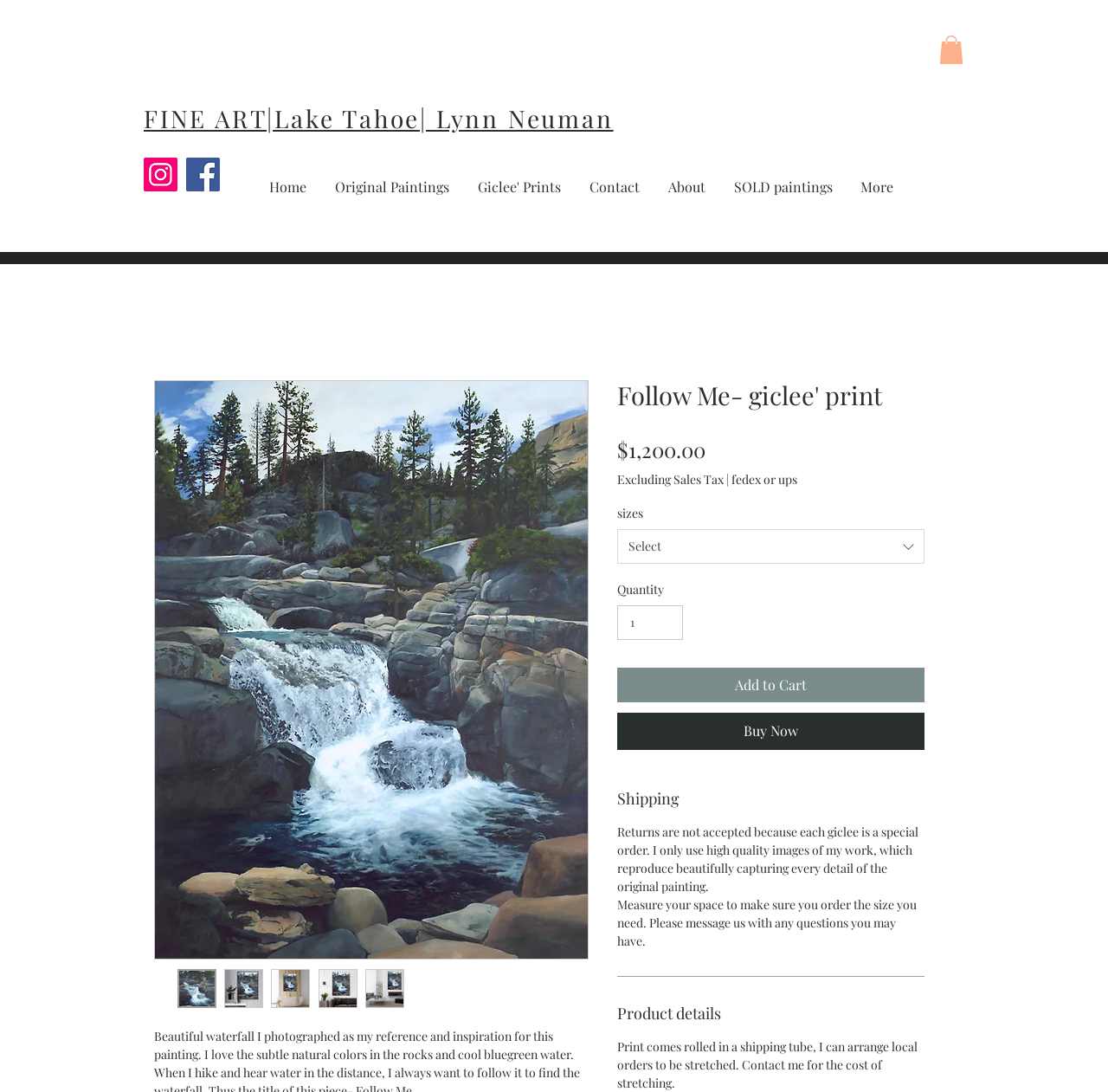Please identify the bounding box coordinates of the clickable area that will allow you to execute the instruction: "Click the 'Home' link".

[0.23, 0.152, 0.289, 0.191]